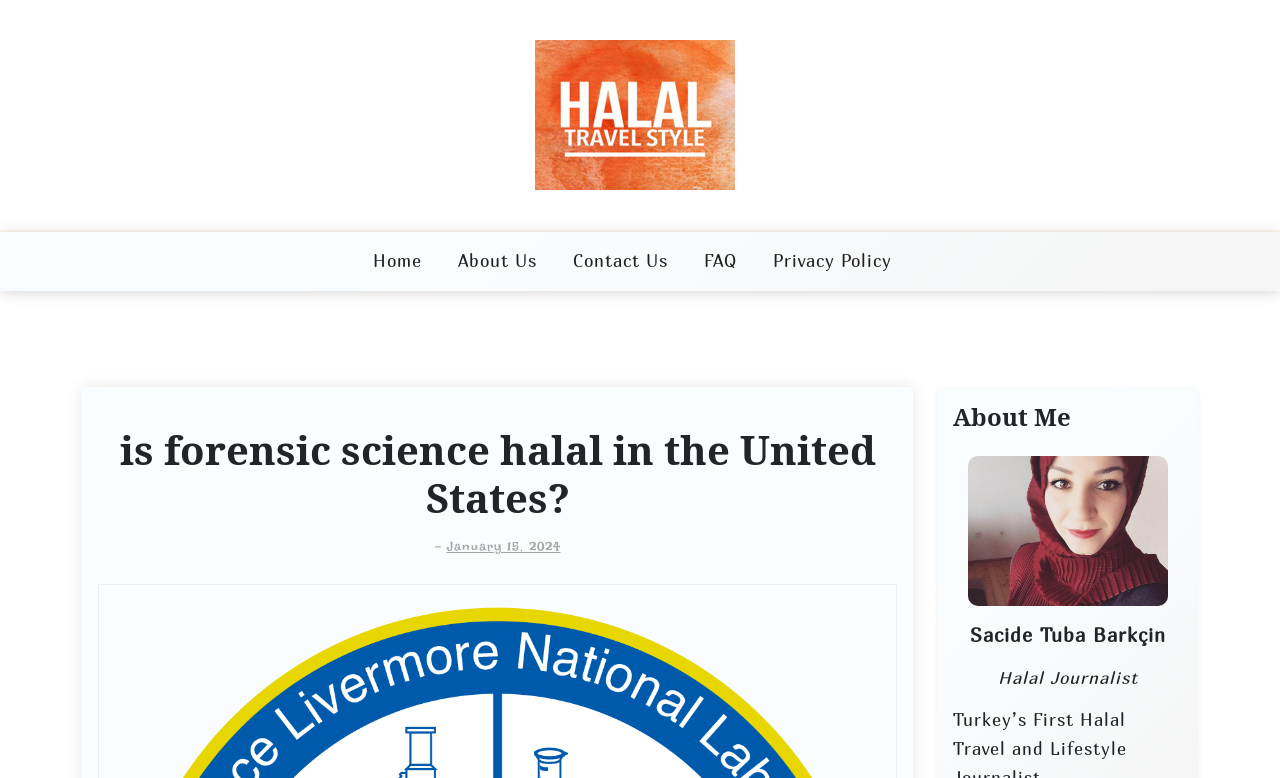What is the name of the website?
Give a single word or phrase as your answer by examining the image.

Halal Travel Style